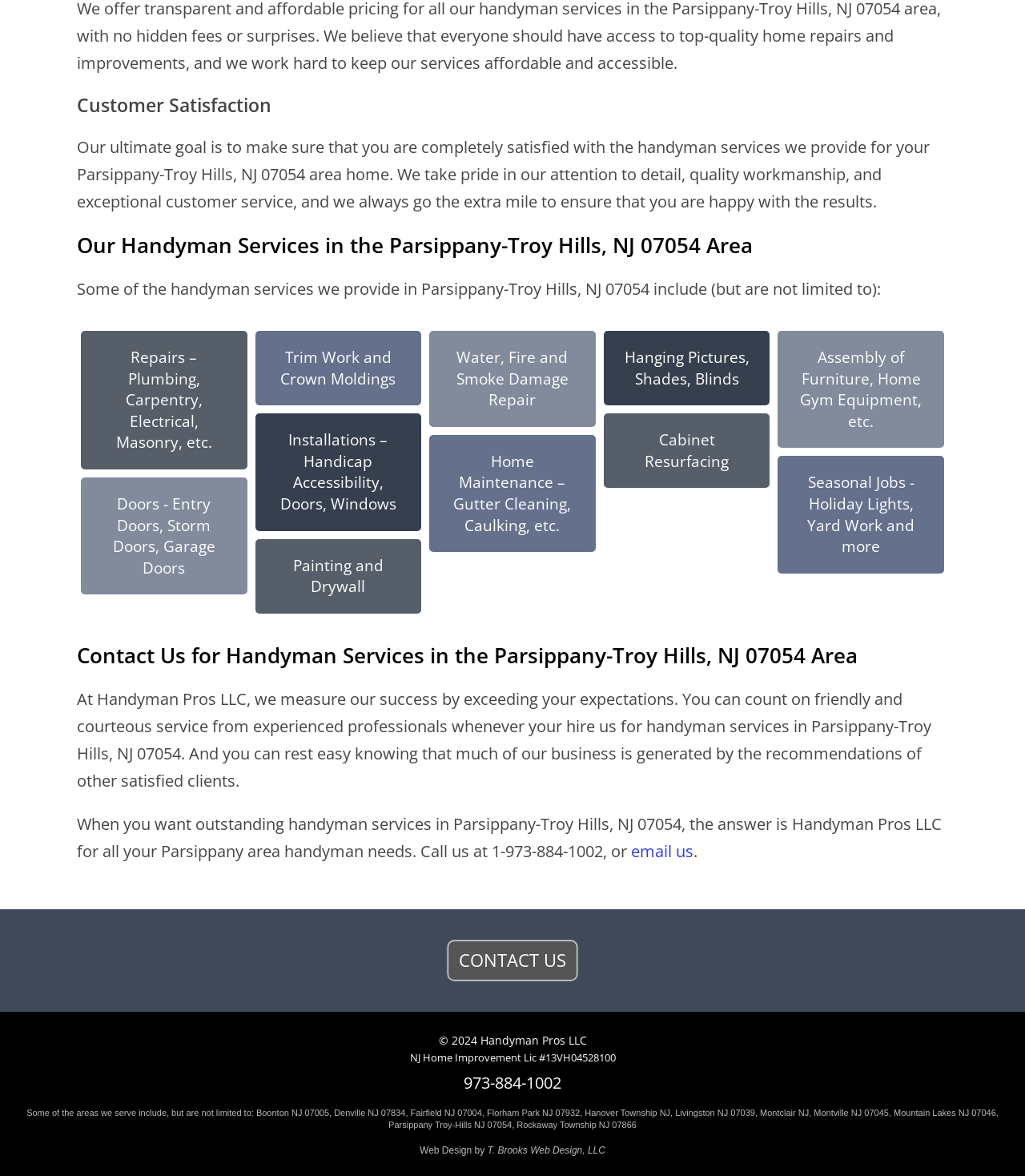Extract the bounding box coordinates of the UI element described by: "Fairfield NJ 07004". The coordinates should include four float numbers ranging from 0 to 1, e.g., [left, top, right, bottom].

[0.4, 0.942, 0.47, 0.95]